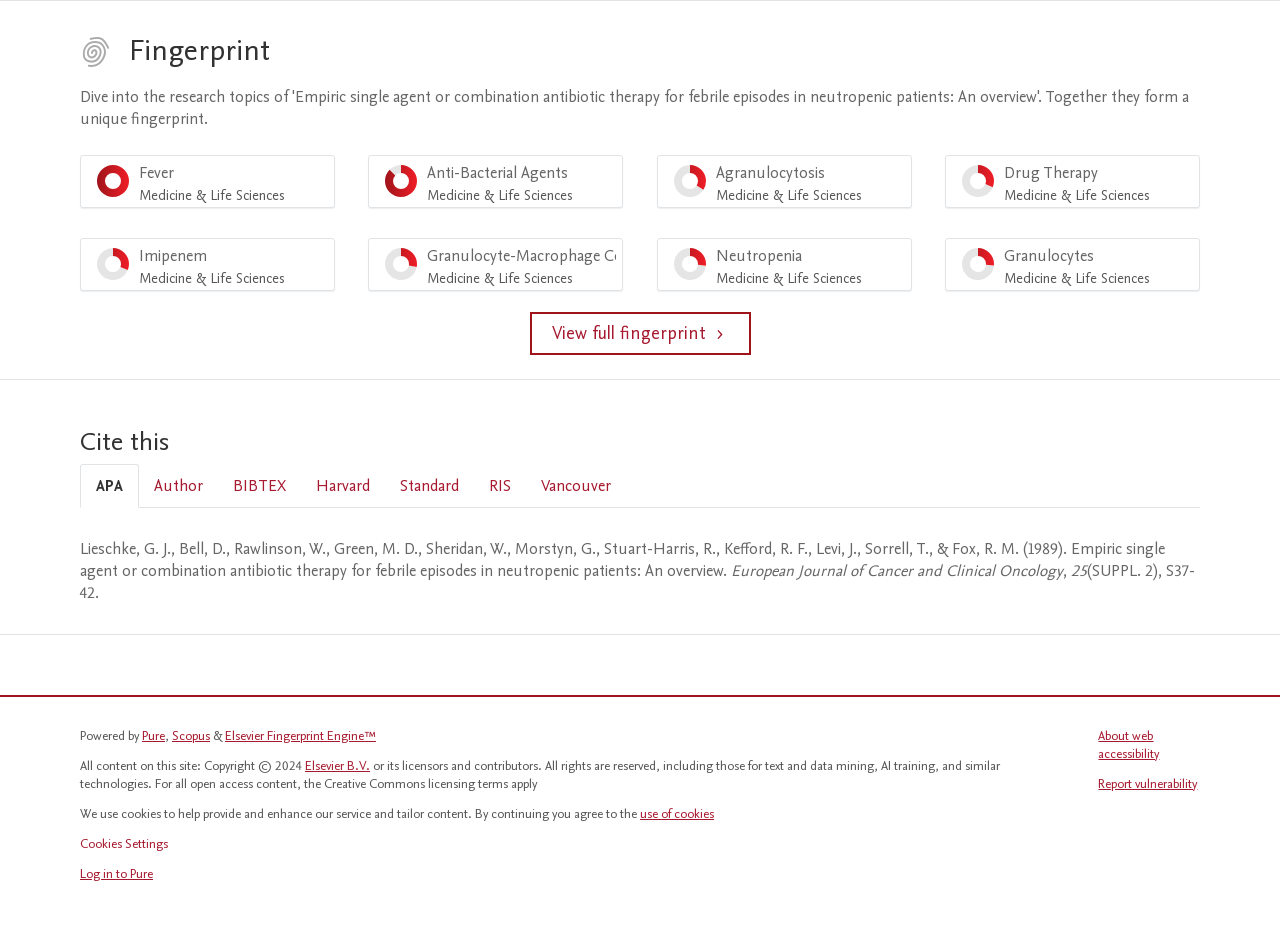For the element described, predict the bounding box coordinates as (top-left x, top-left y, bottom-right x, bottom-right y). All values should be between 0 and 1. Element description: APA

[0.062, 0.502, 0.109, 0.549]